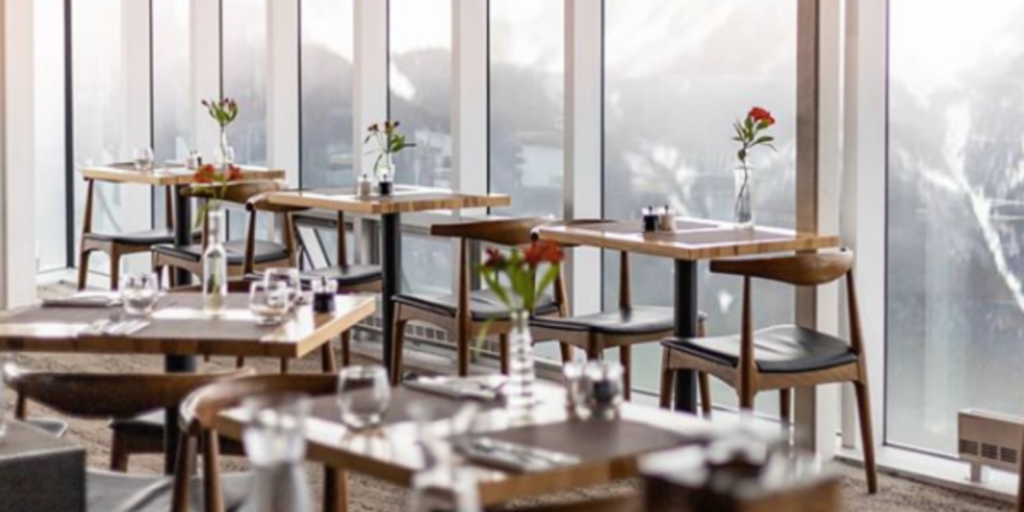What is the purpose of the large windows?
Based on the screenshot, respond with a single word or phrase.

to allow natural light